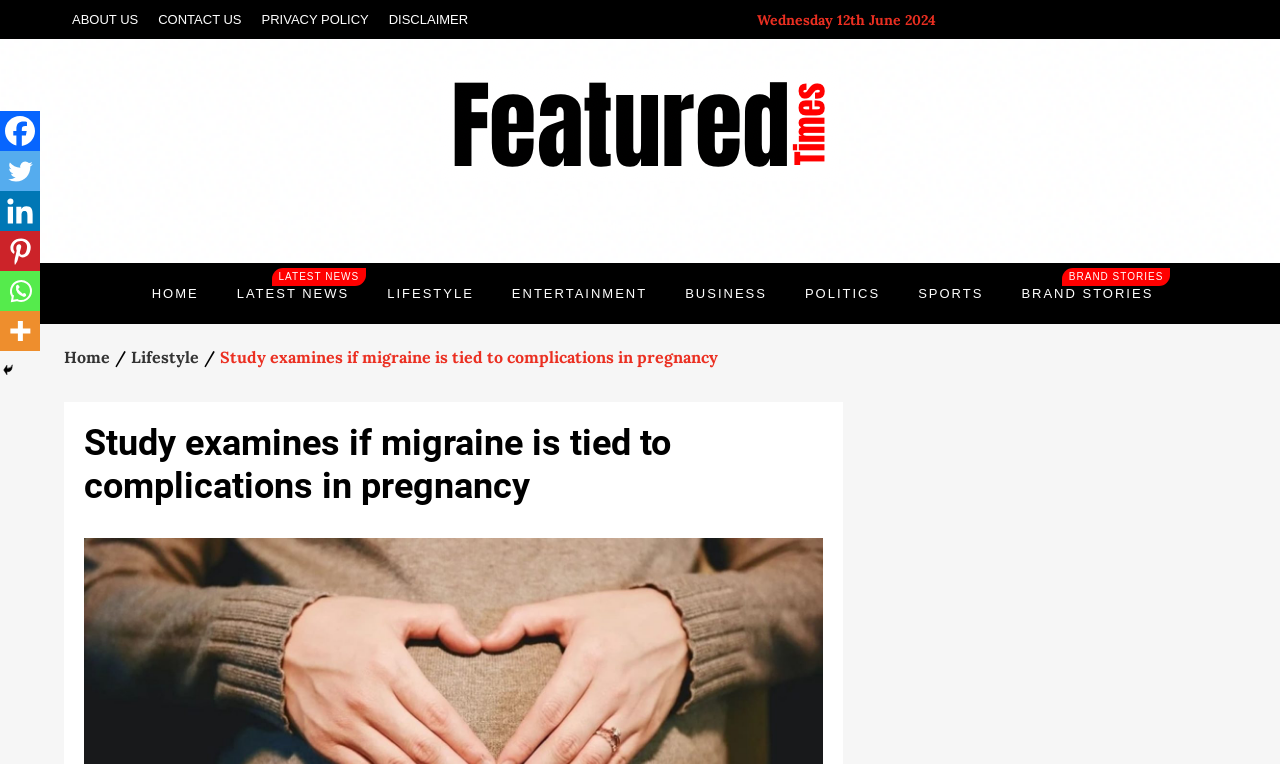What is the date of the news article?
Please utilize the information in the image to give a detailed response to the question.

I found the date of the news article by looking at the static text element with the content 'Wednesday 12th June 2024' which is located at the top of the webpage.